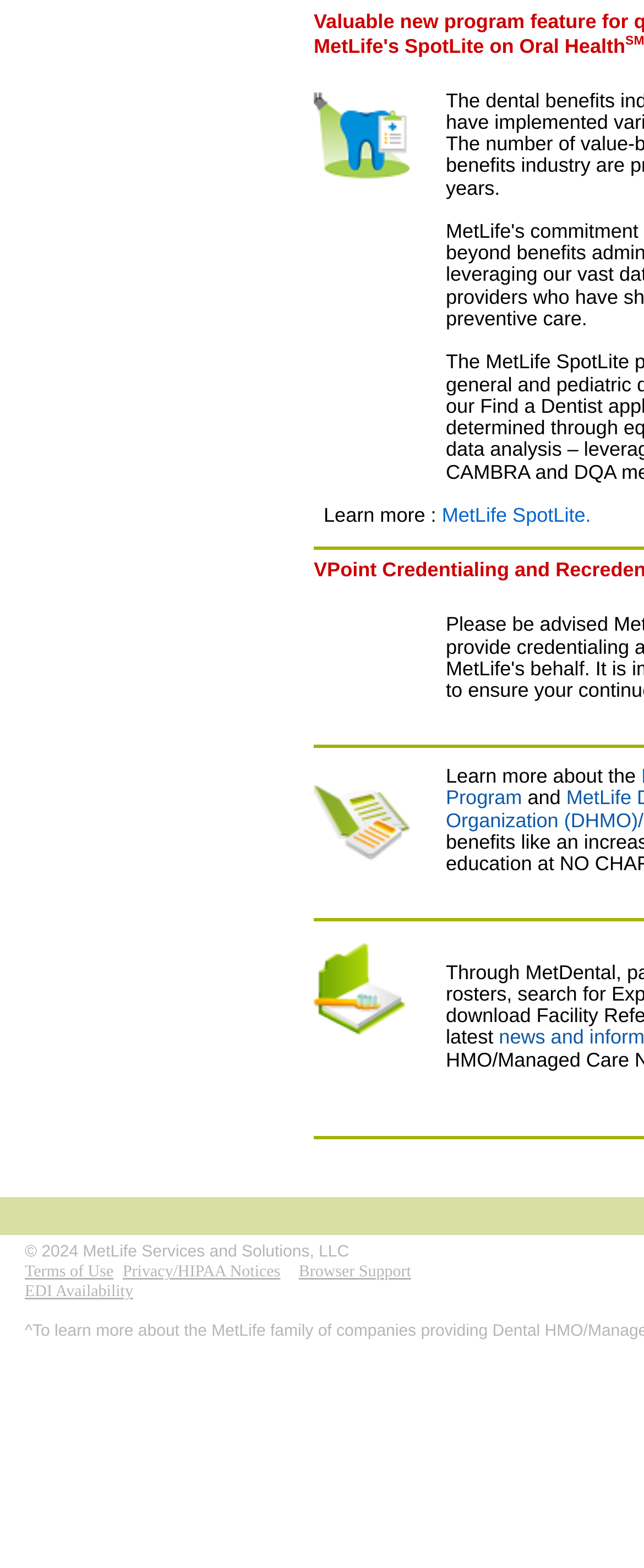Based on the element description "Terms of Use", predict the bounding box coordinates of the UI element.

[0.038, 0.806, 0.176, 0.817]